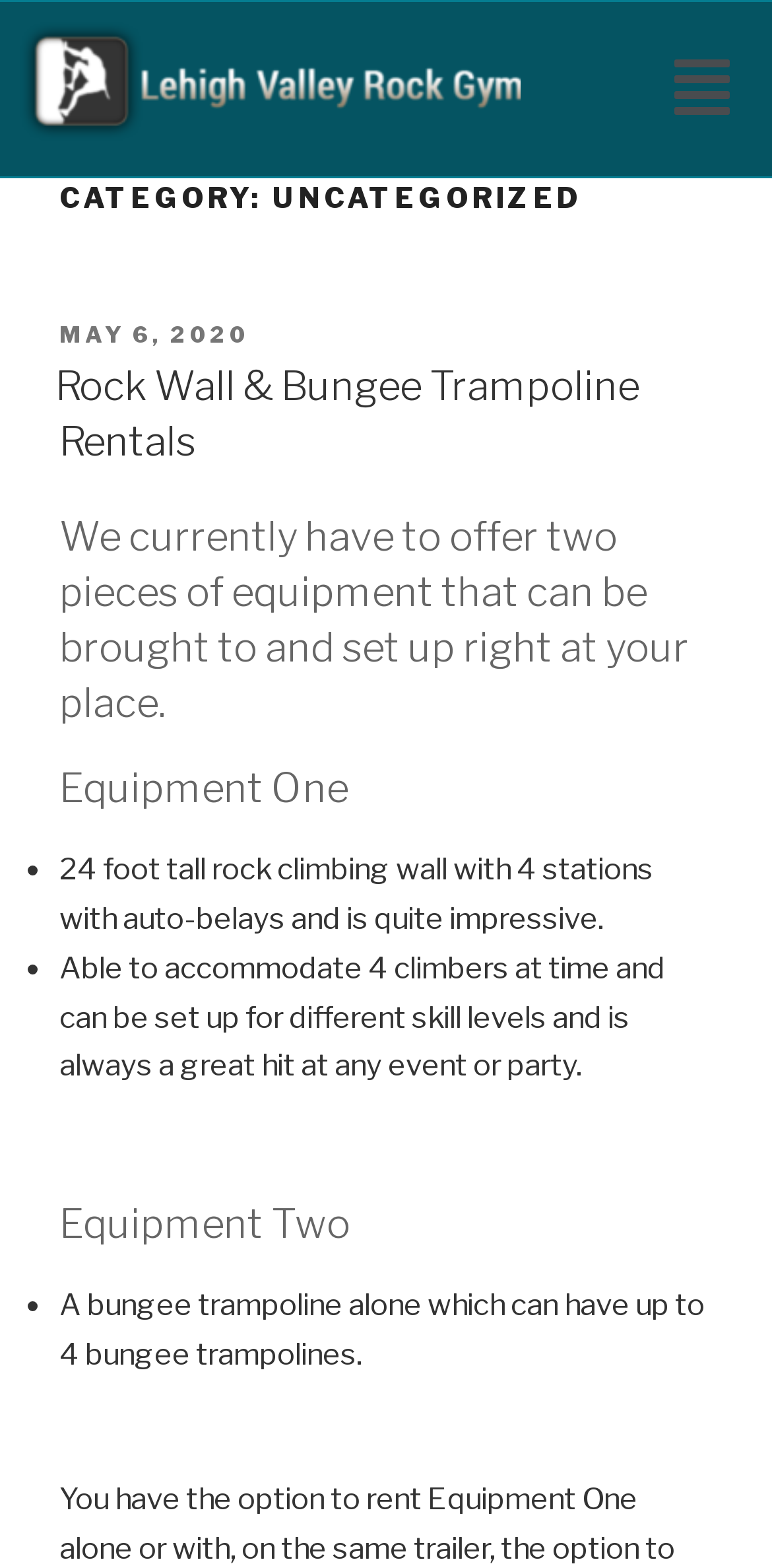How many climbers can use the rock climbing wall at a time?
Refer to the image and offer an in-depth and detailed answer to the question.

The webpage mentions that the rock climbing wall can accommodate 4 climbers at a time, and it can be set up for different skill levels.